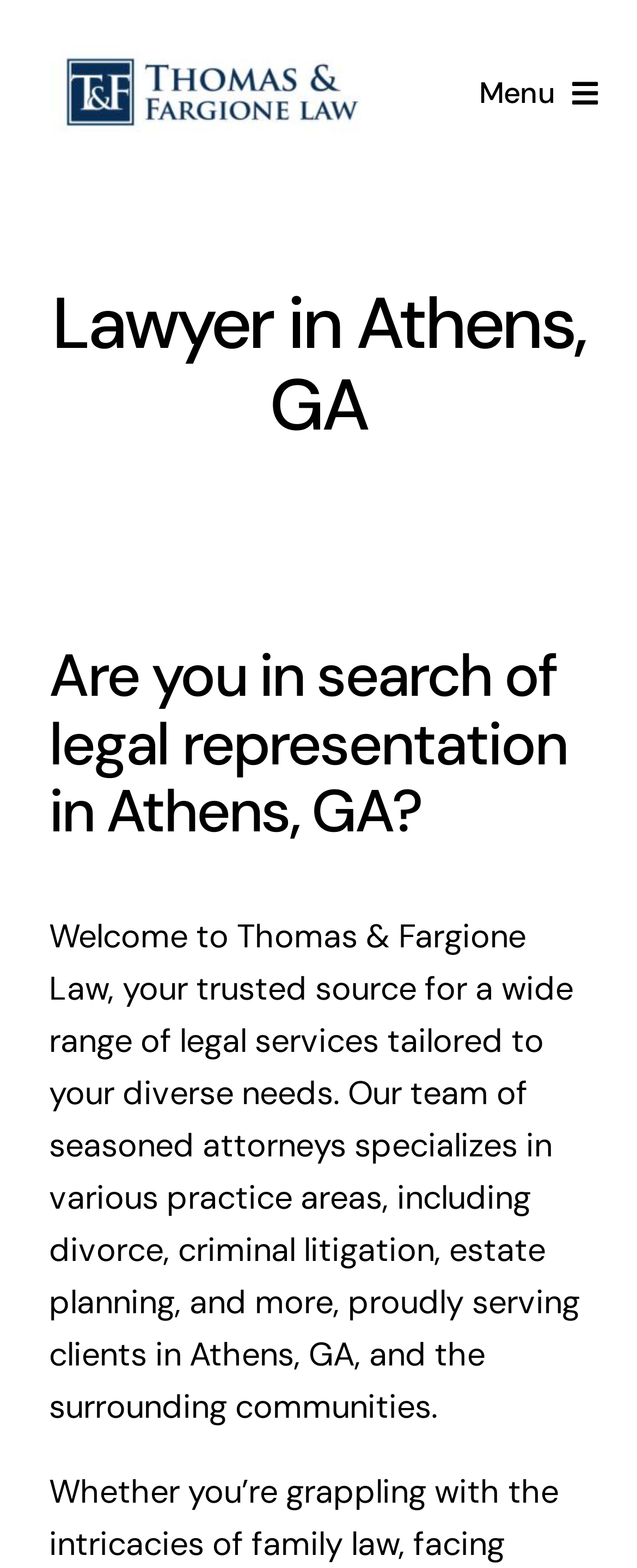What is the color of the background of the webpage?
Please provide a single word or phrase as your answer based on the screenshot.

Unknown